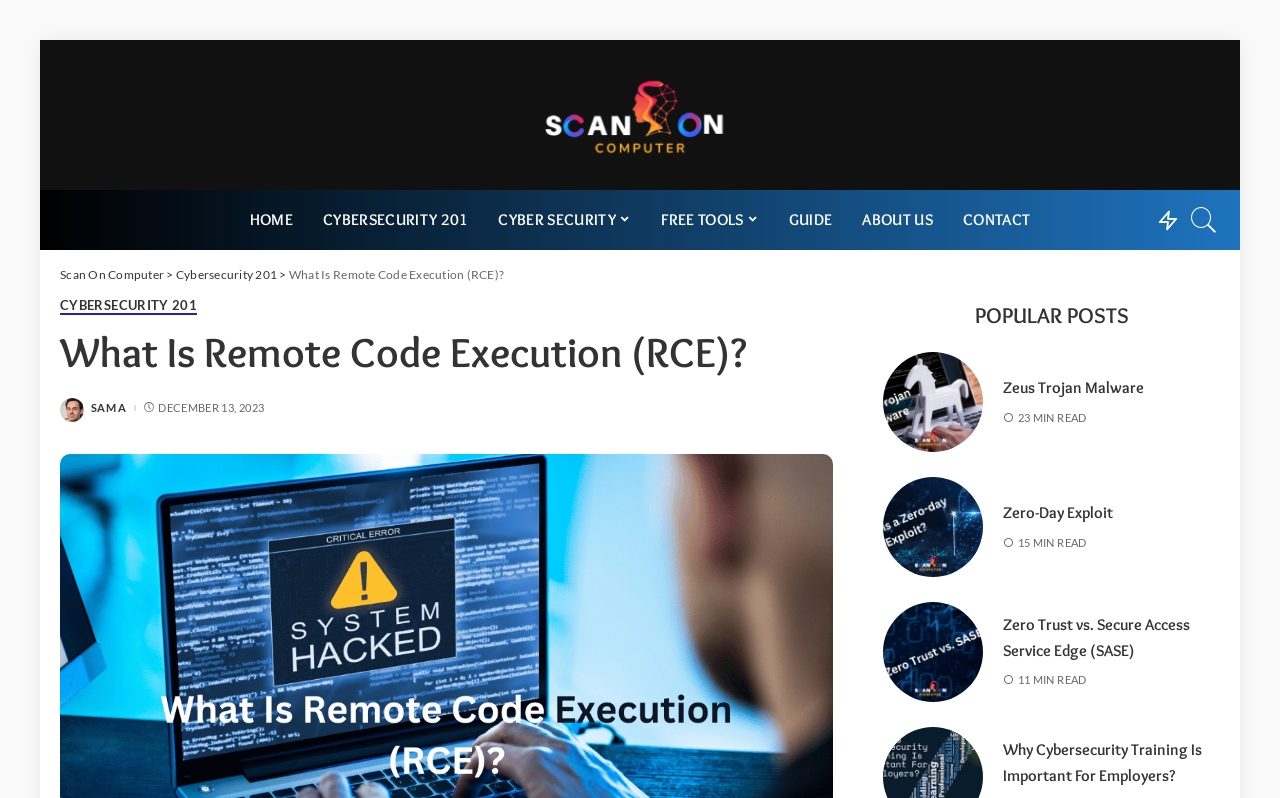Provide a short answer to the following question with just one word or phrase: How many popular posts are listed on this webpage?

4